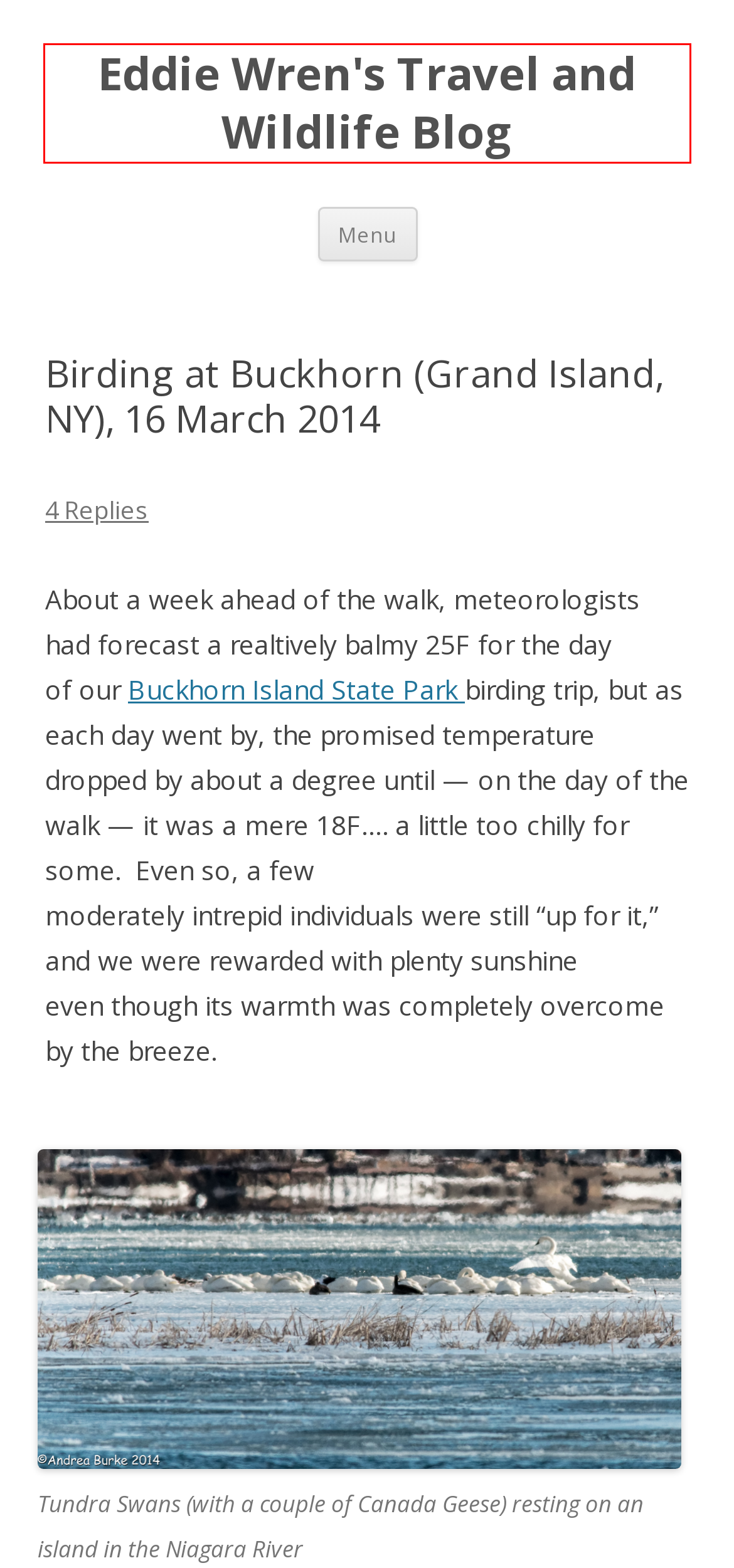Examine the screenshot of a webpage featuring a red bounding box and identify the best matching webpage description for the new page that results from clicking the element within the box. Here are the options:
A. Ticks | Eddie Wren's Travel and Wildlife Blog
B. UK Travel | Eddie Wren's Travel and Wildlife Blog
C. April, 2020 | Eddie Wren's Travel and Wildlife Blog
D. Eddie Wren's Travel and Wildlife Blog
E. Fish | Eddie Wren's Travel and Wildlife Blog
F. Travel & Photography | Eddie Wren's Travel and Wildlife Blog
G. USA (news) | Eddie Wren's Travel and Wildlife Blog
H. WNY (news) | Eddie Wren's Travel and Wildlife Blog

D